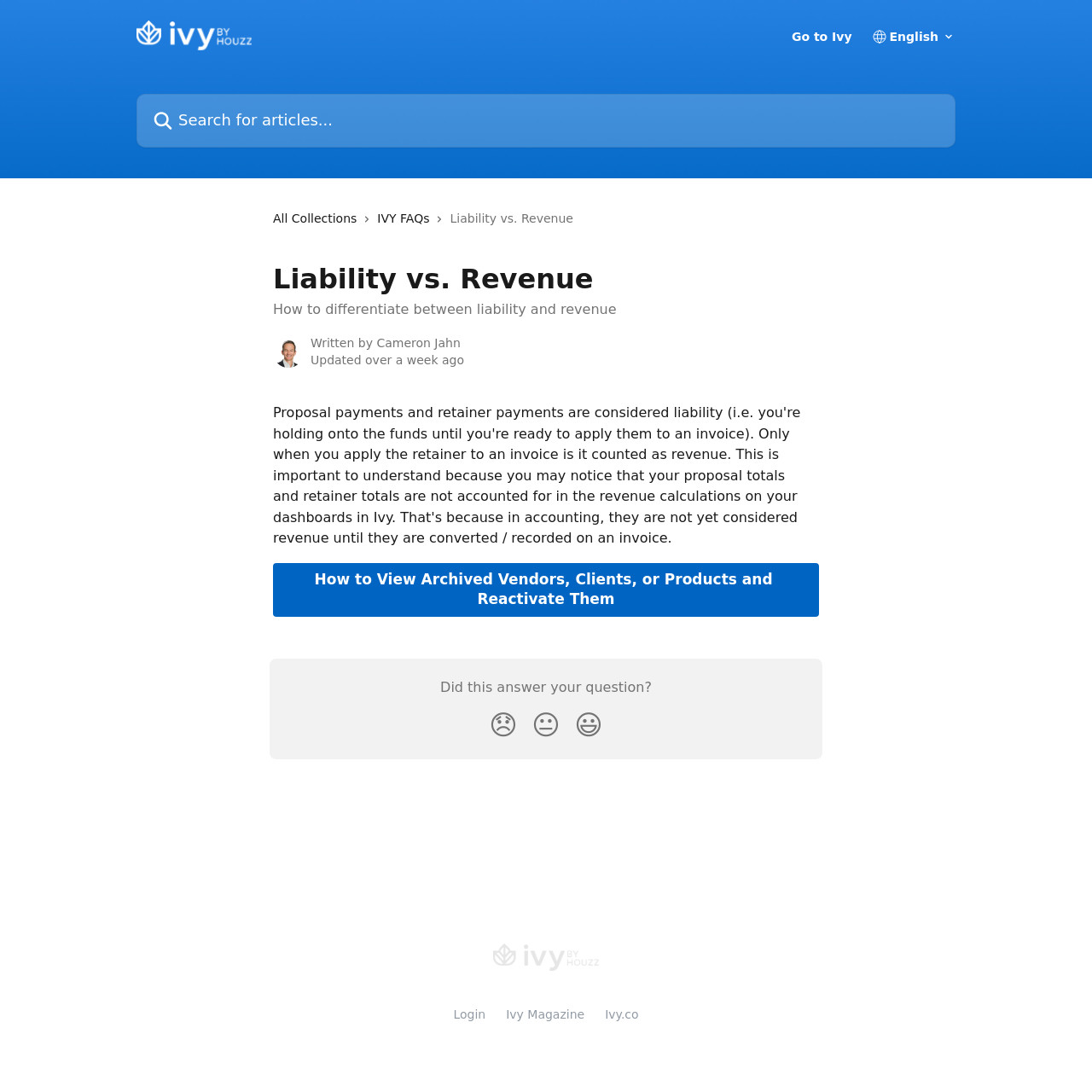What is the position of the search bar?
Answer the question with just one word or phrase using the image.

Top-right corner